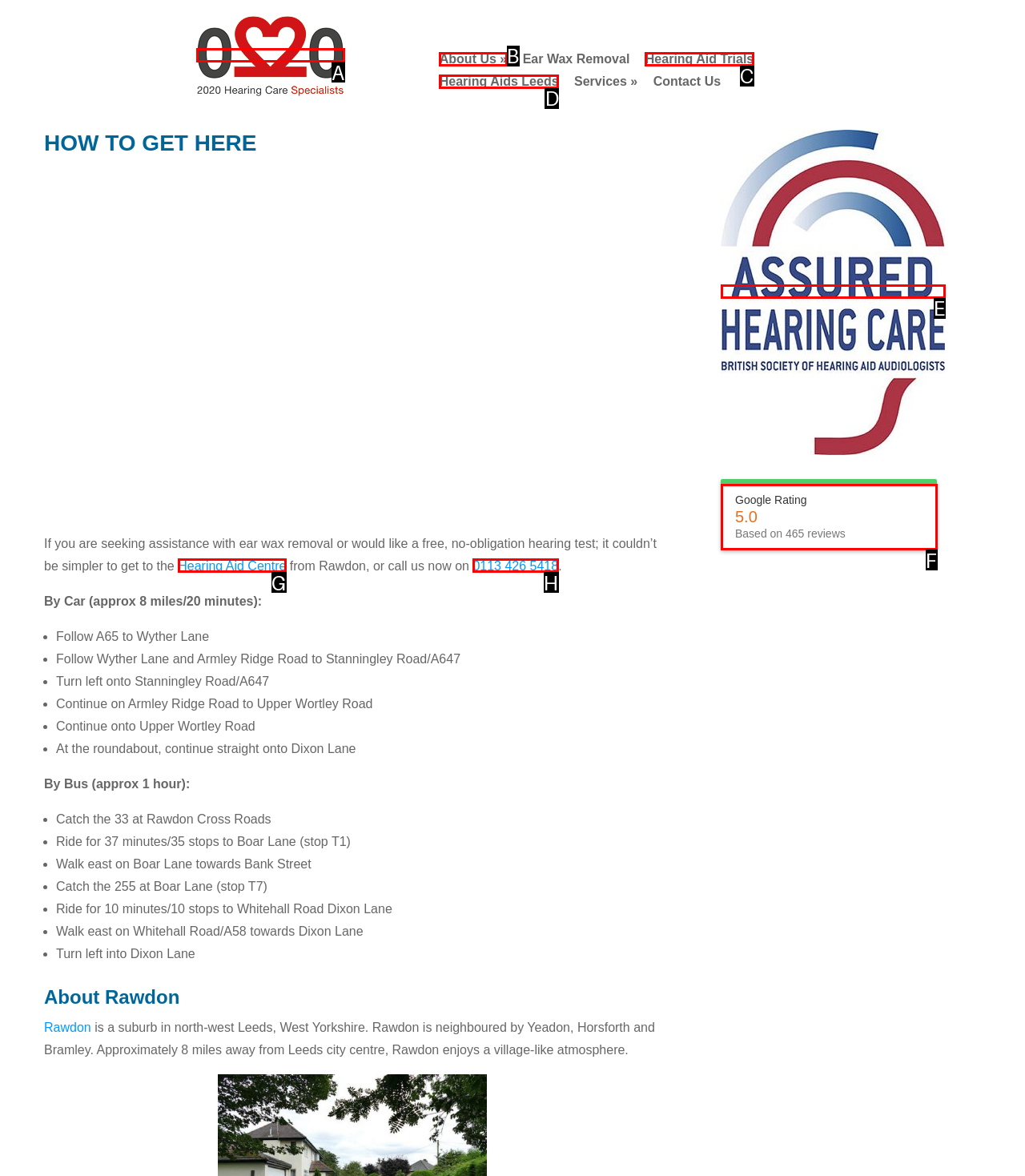Identify the HTML element to click to execute this task: Explore the BWH Division of Global Health Equity Respond with the letter corresponding to the proper option.

None